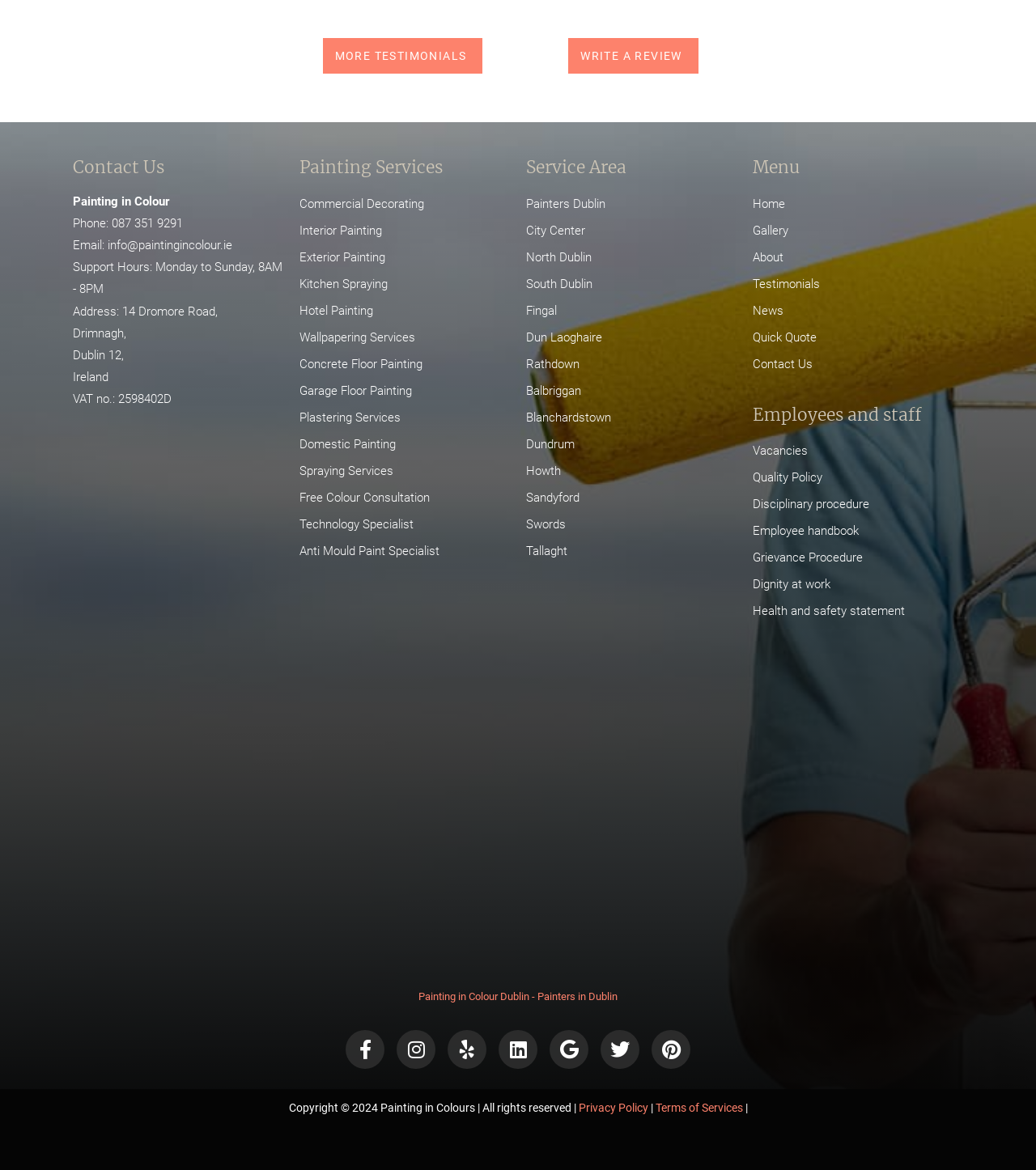Please identify the bounding box coordinates for the region that you need to click to follow this instruction: "Click on the 'Relationship' link".

None